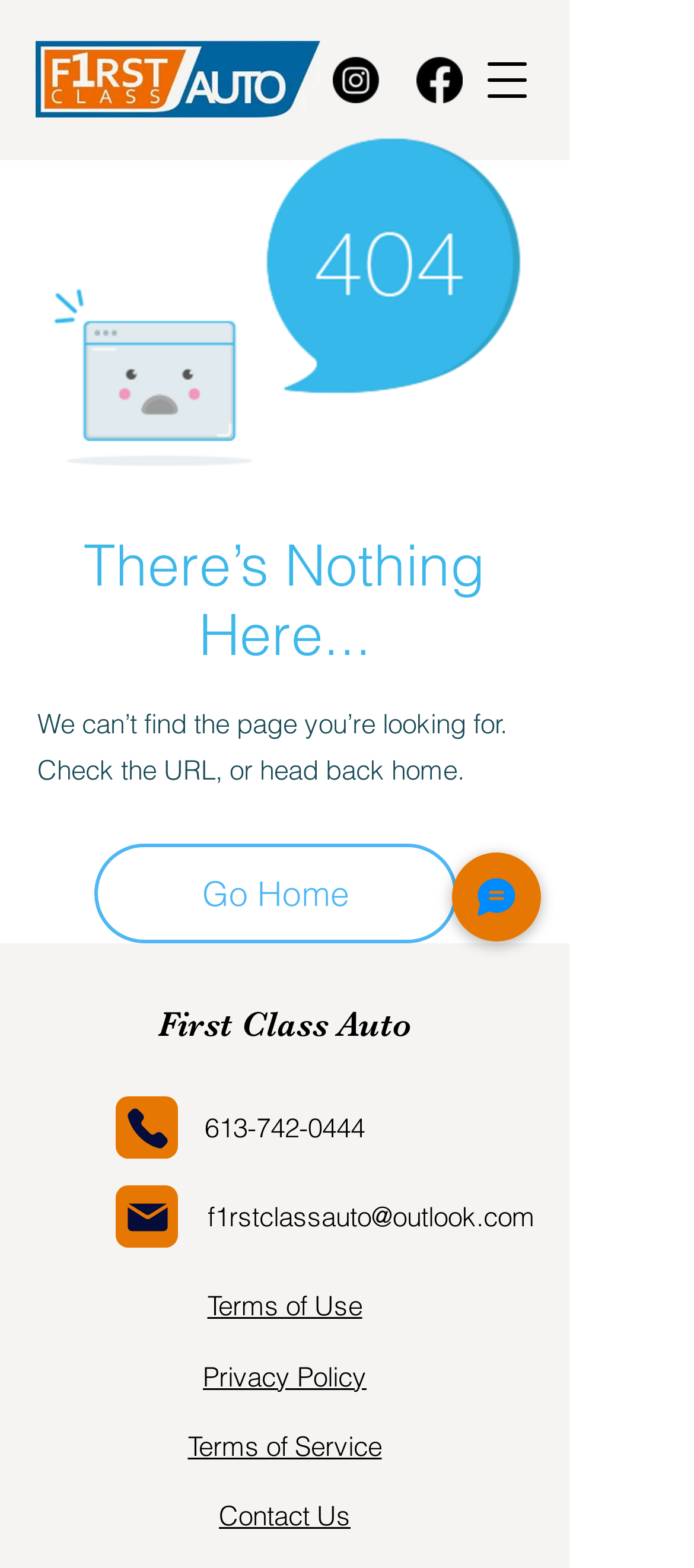Using the provided element description: "Privacy Policy", determine the bounding box coordinates of the corresponding UI element in the screenshot.

[0.292, 0.866, 0.528, 0.888]